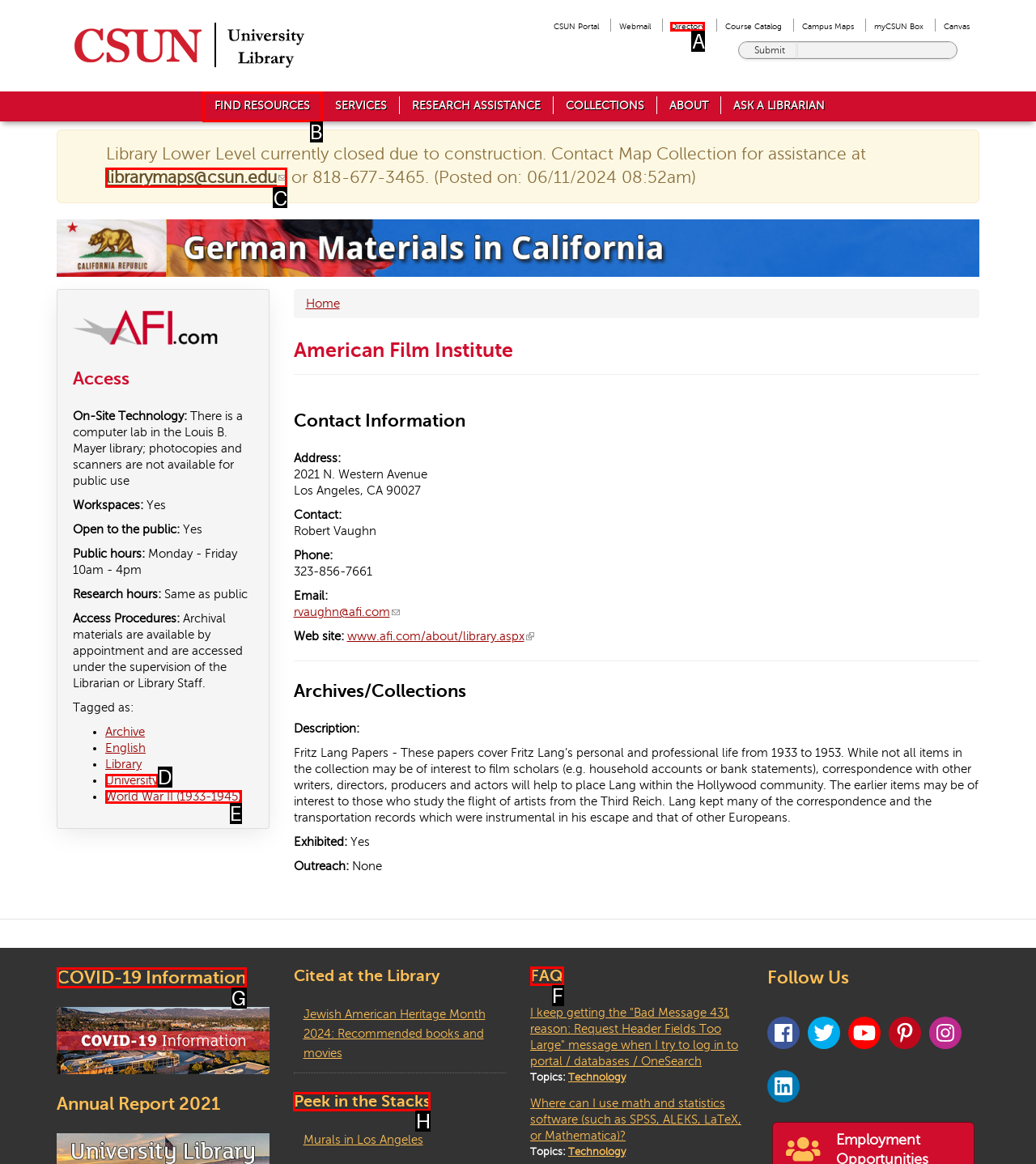Given the instruction: Contact Map Collection for assistance, which HTML element should you click on?
Answer with the letter that corresponds to the correct option from the choices available.

C